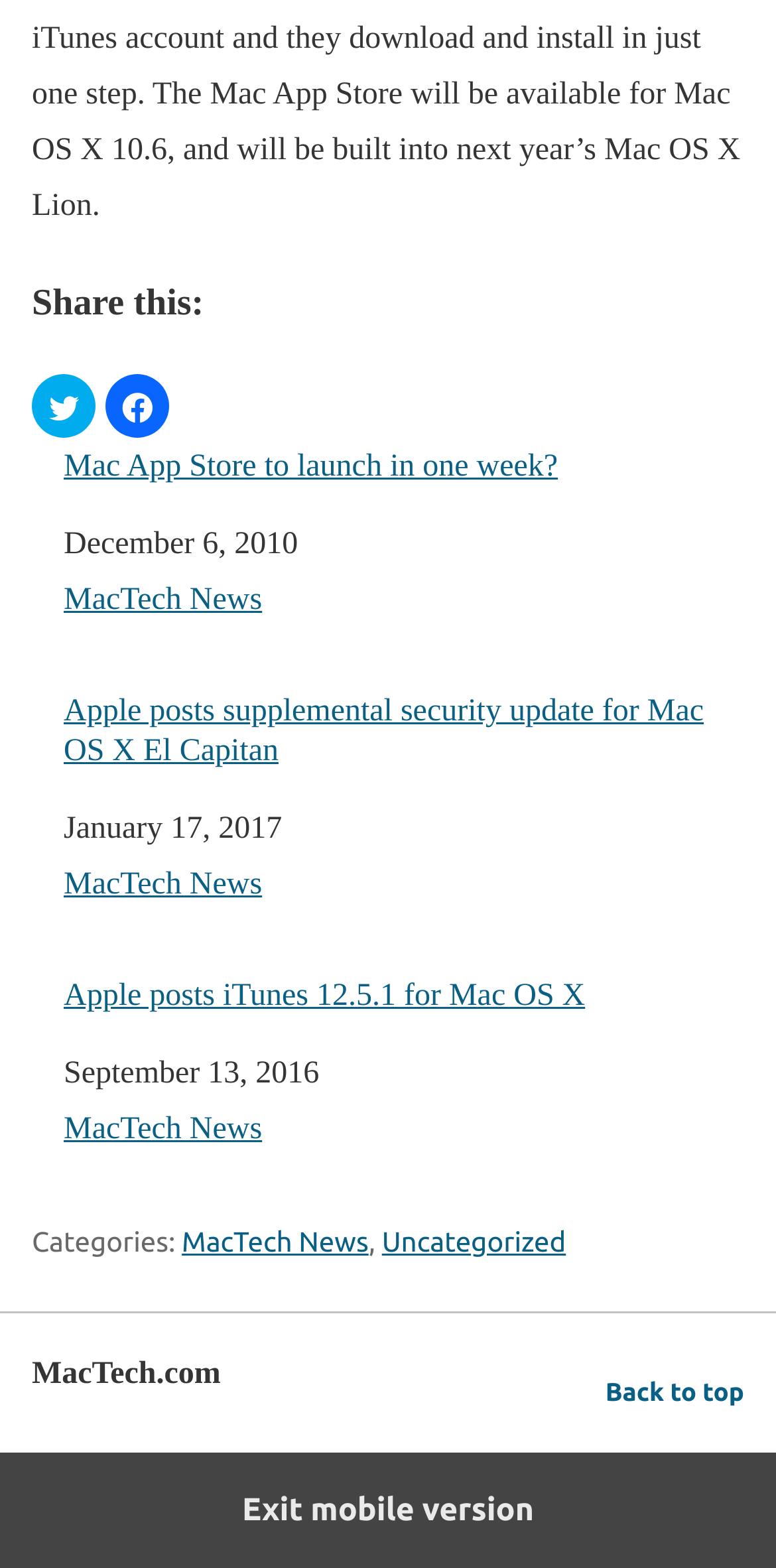What is the purpose of the buttons at the top?
Based on the image, respond with a single word or phrase.

Share on social media